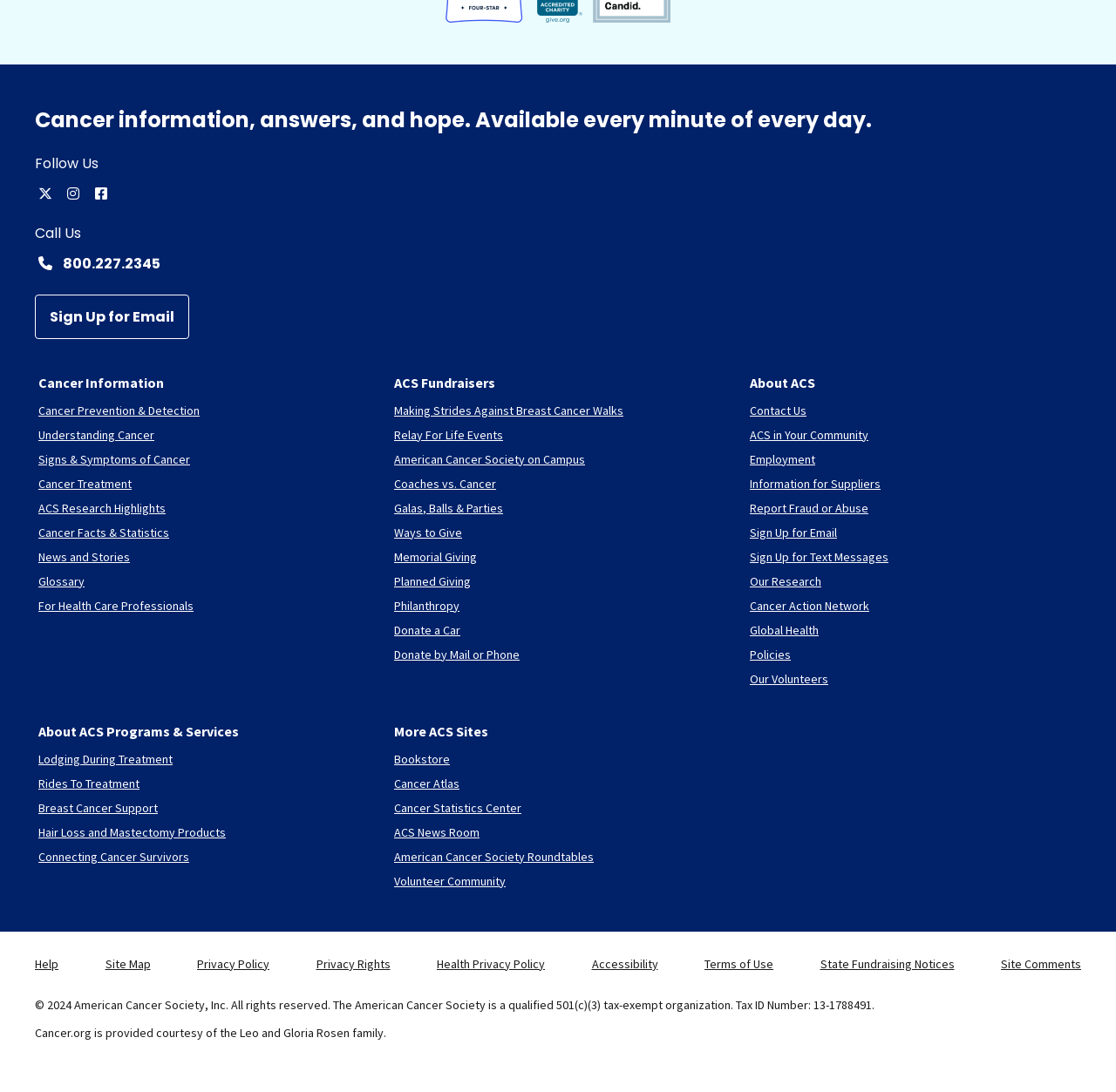Please give a one-word or short phrase response to the following question: 
What is the tax ID number of the American Cancer Society?

13-1788491